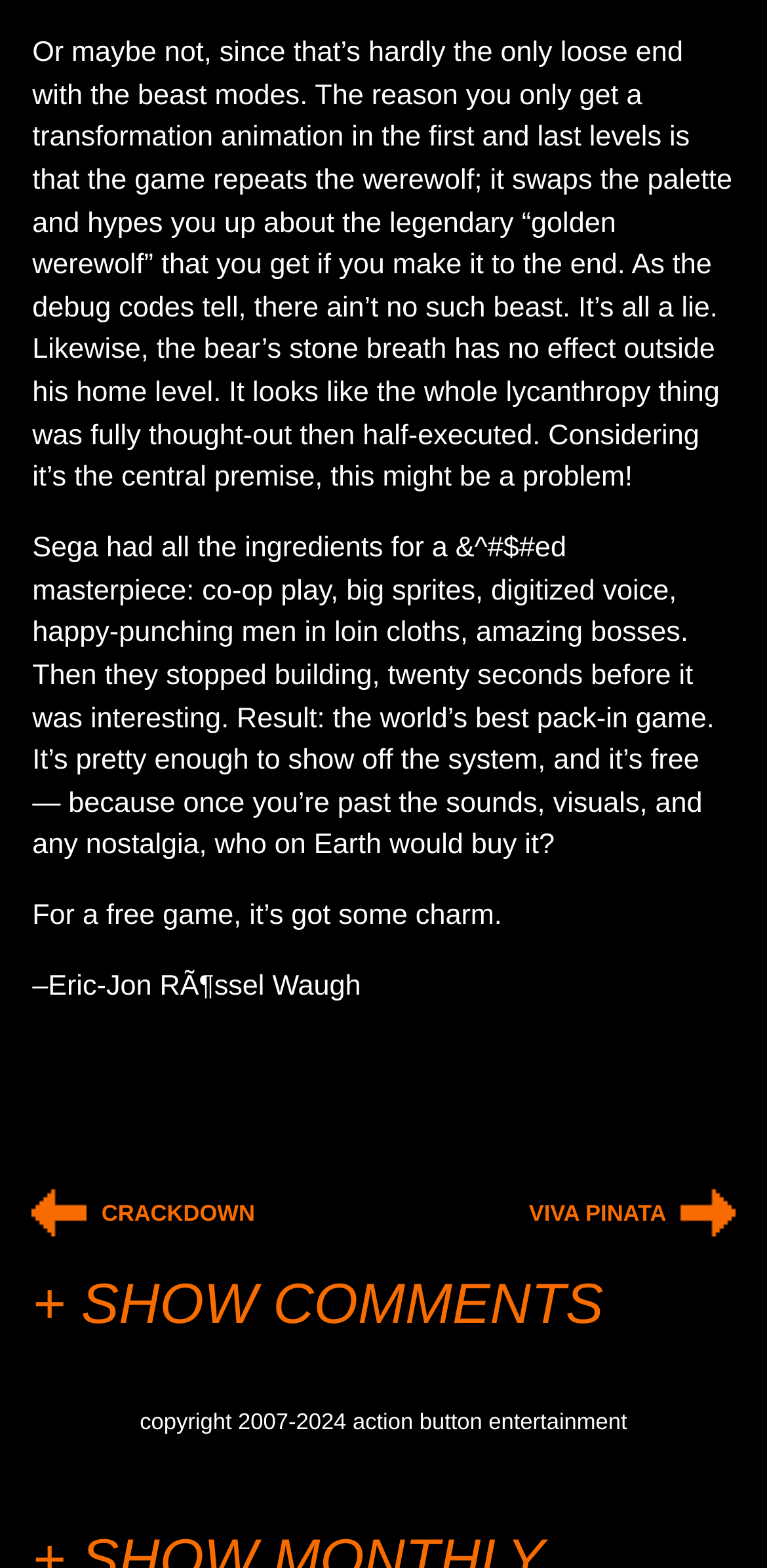What is the purpose of the 'Toggle comments' button?
Use the screenshot to answer the question with a single word or phrase.

To show or hide comments